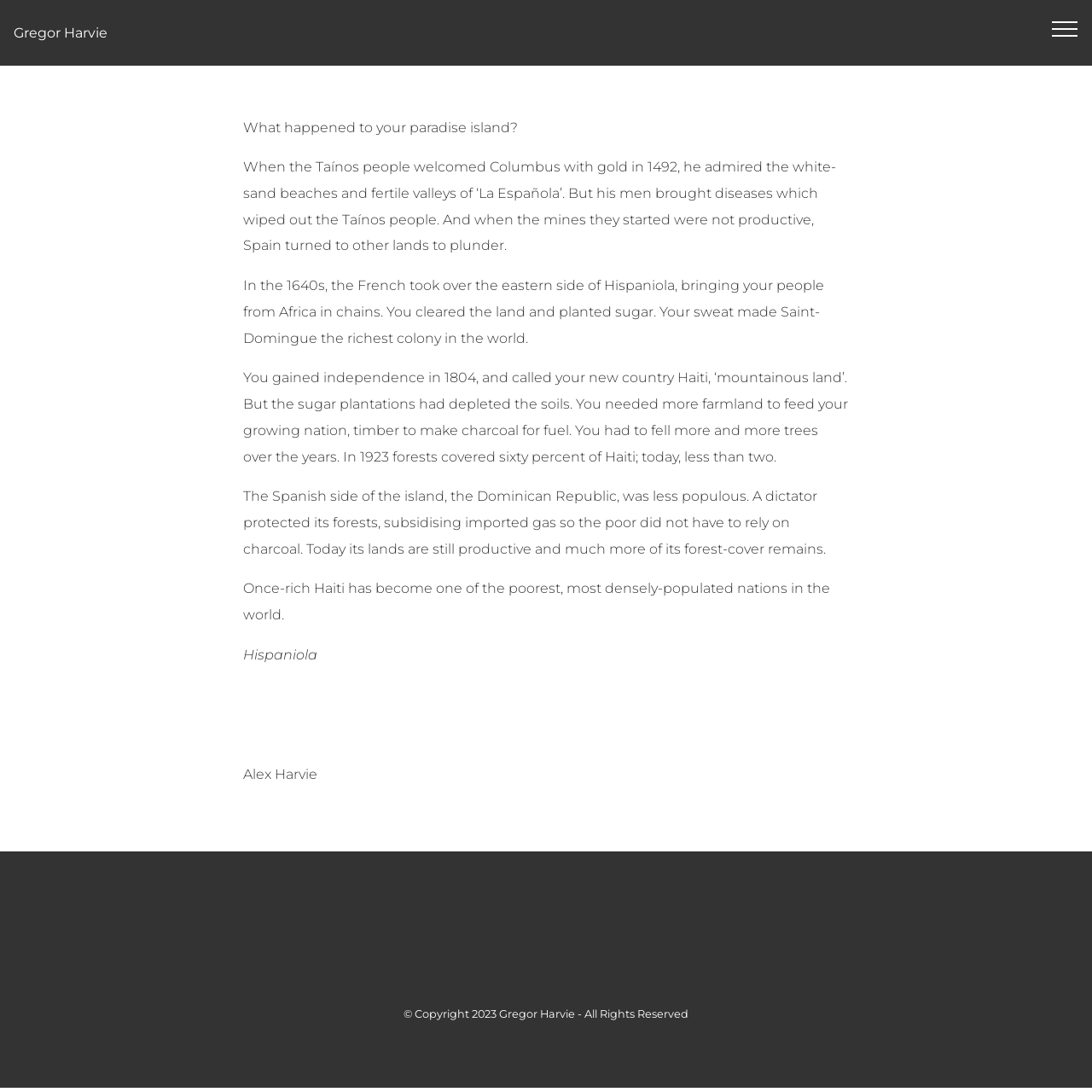Based on what you see in the screenshot, provide a thorough answer to this question: What was the main crop planted by people from Africa?

The webpage states that in the 1640s, the French took over the eastern side of Hispaniola and brought people from Africa in chains, who cleared the land and planted sugar.